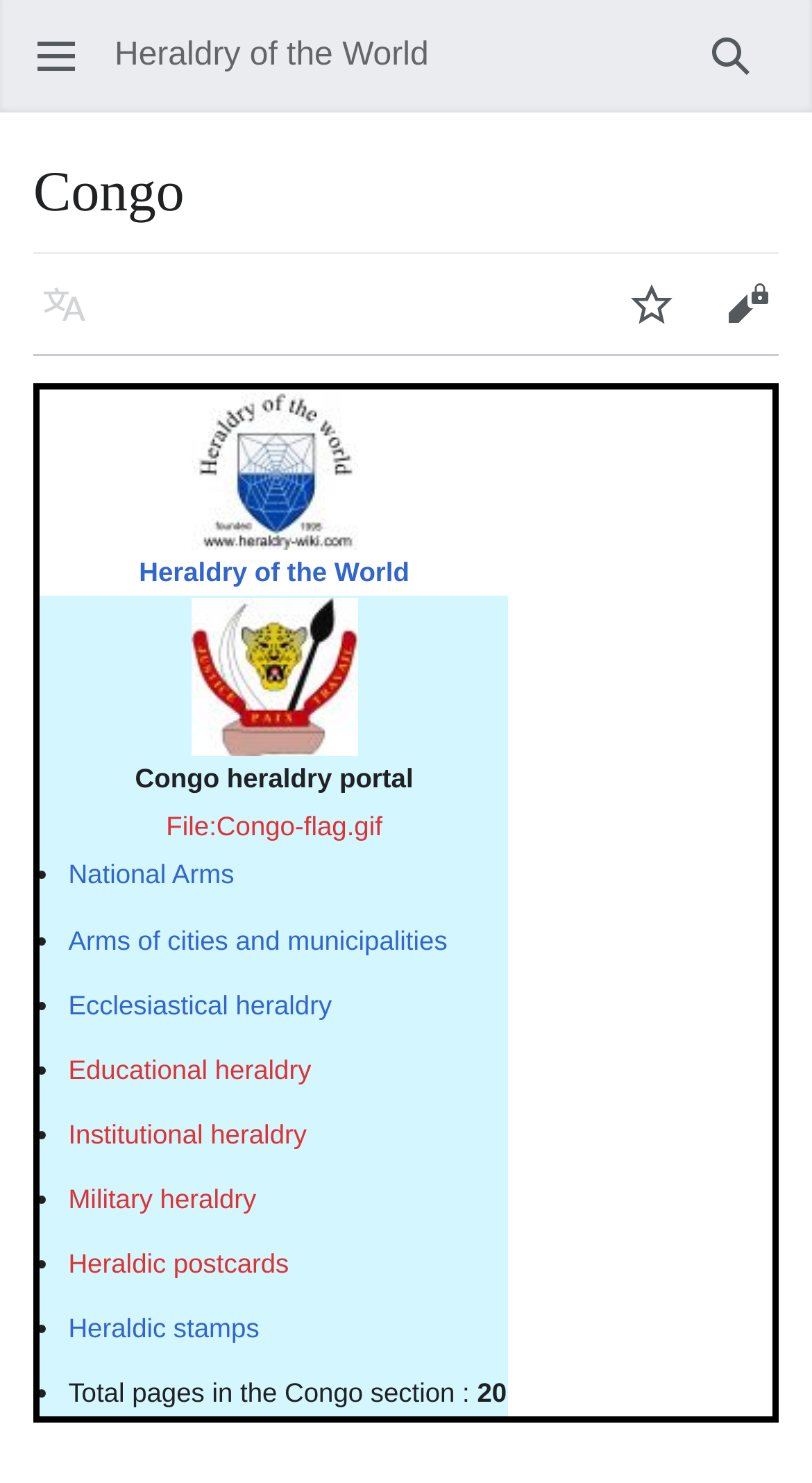How many rows are in the table?
Examine the image and give a concise answer in one word or a short phrase.

4